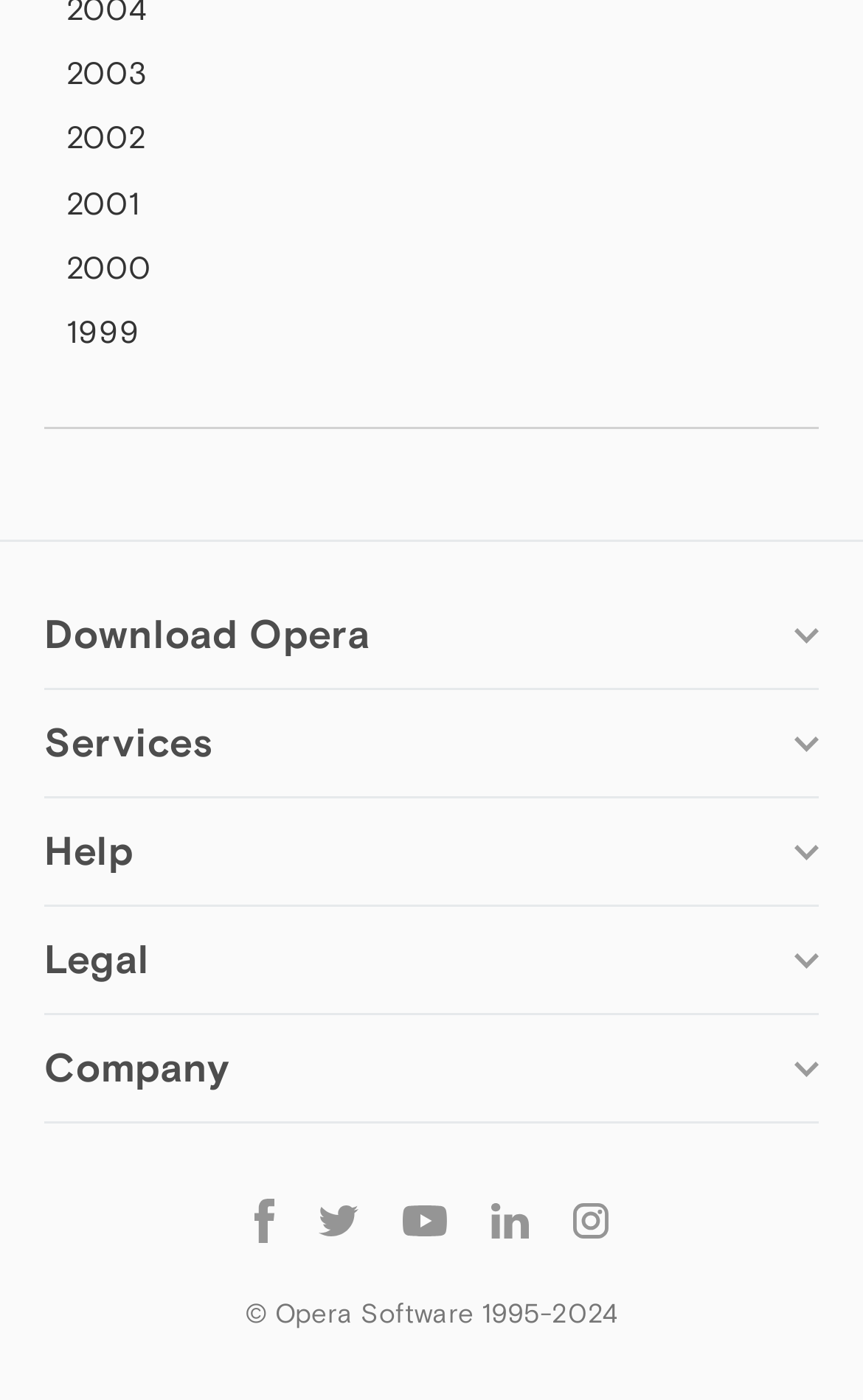Determine the bounding box coordinates for the area that needs to be clicked to fulfill this task: "Get help and support". The coordinates must be given as four float numbers between 0 and 1, i.e., [left, top, right, bottom].

[0.051, 0.656, 0.27, 0.678]